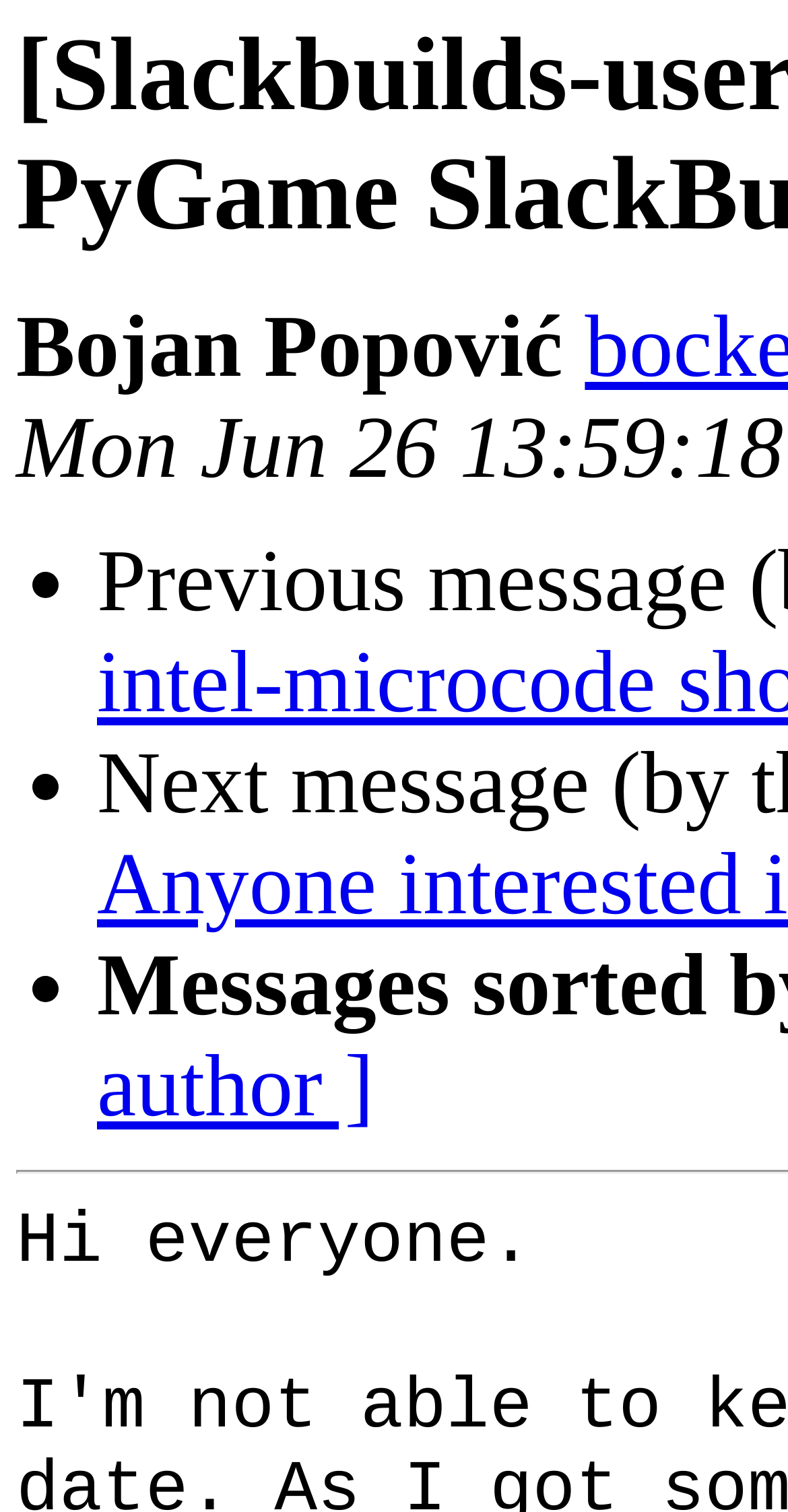Locate and generate the text content of the webpage's heading.

[Slackbuilds-users] Anyone interested in PyGame SlackBuild?